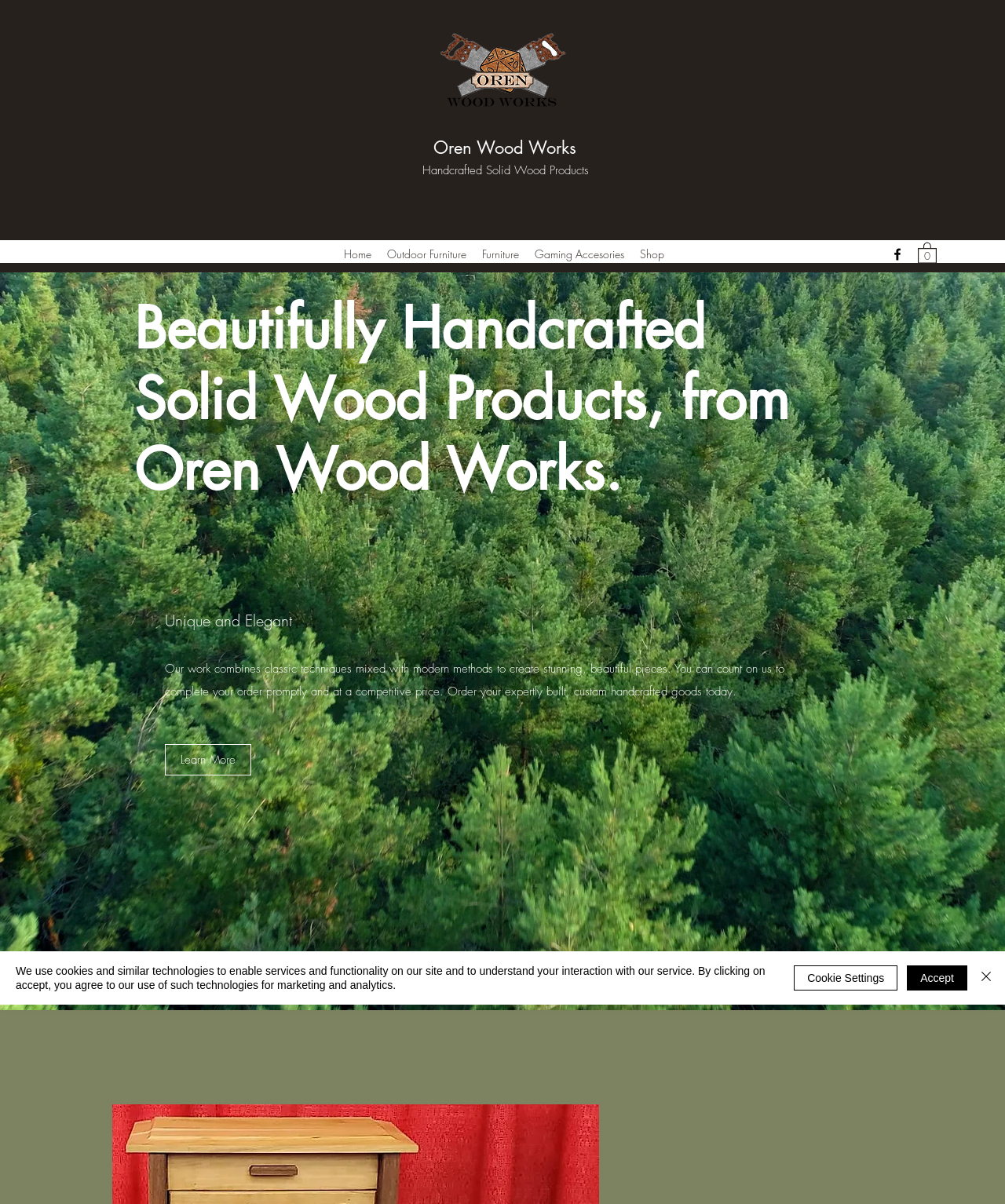Identify and provide the main heading of the webpage.

Beautifully Handcrafted Solid Wood Products, from Oren Wood Works.